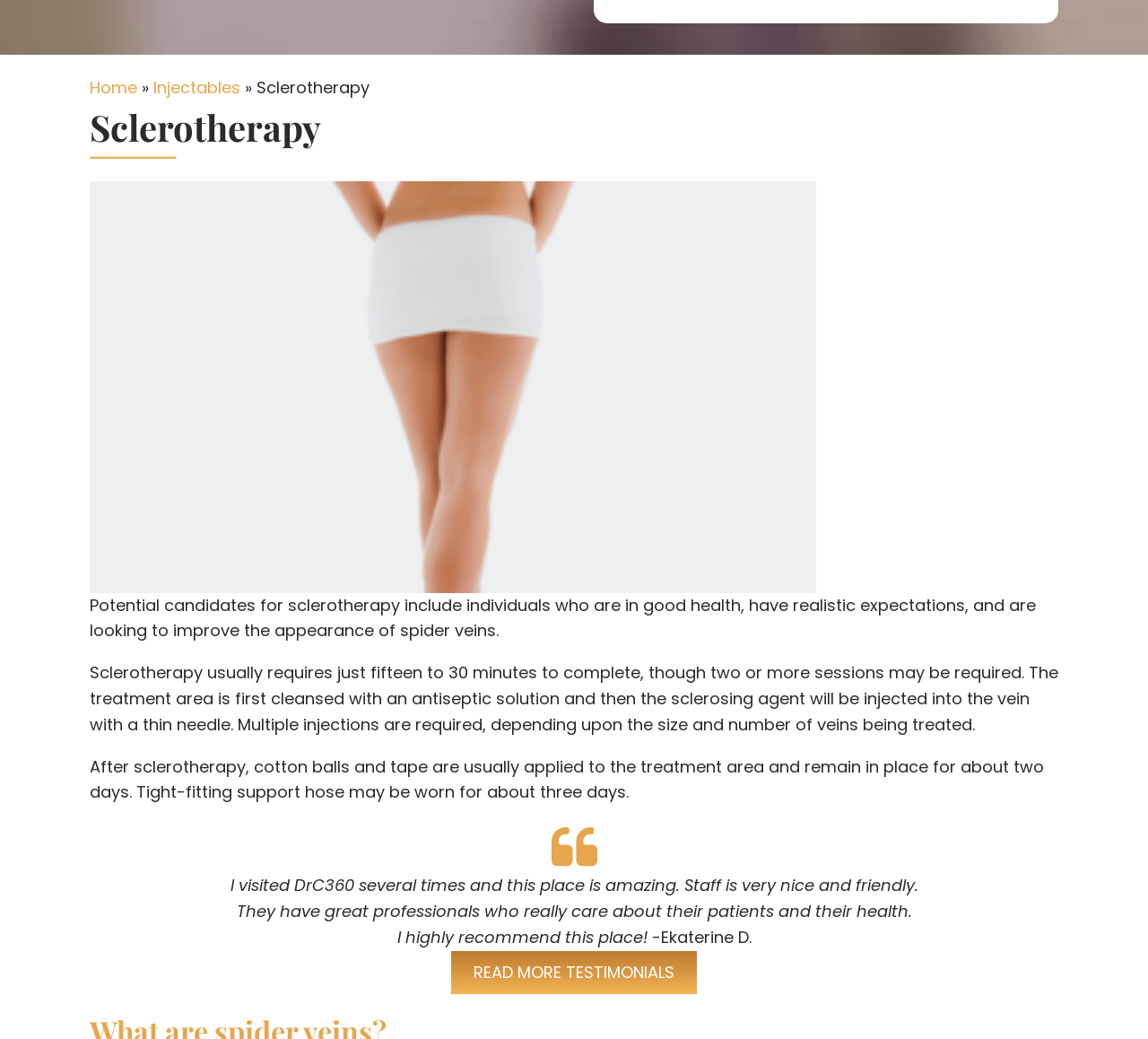Given the description of the UI element: "Home", predict the bounding box coordinates in the form of [left, top, right, bottom], with each value being a float between 0 and 1.

[0.078, 0.073, 0.12, 0.095]